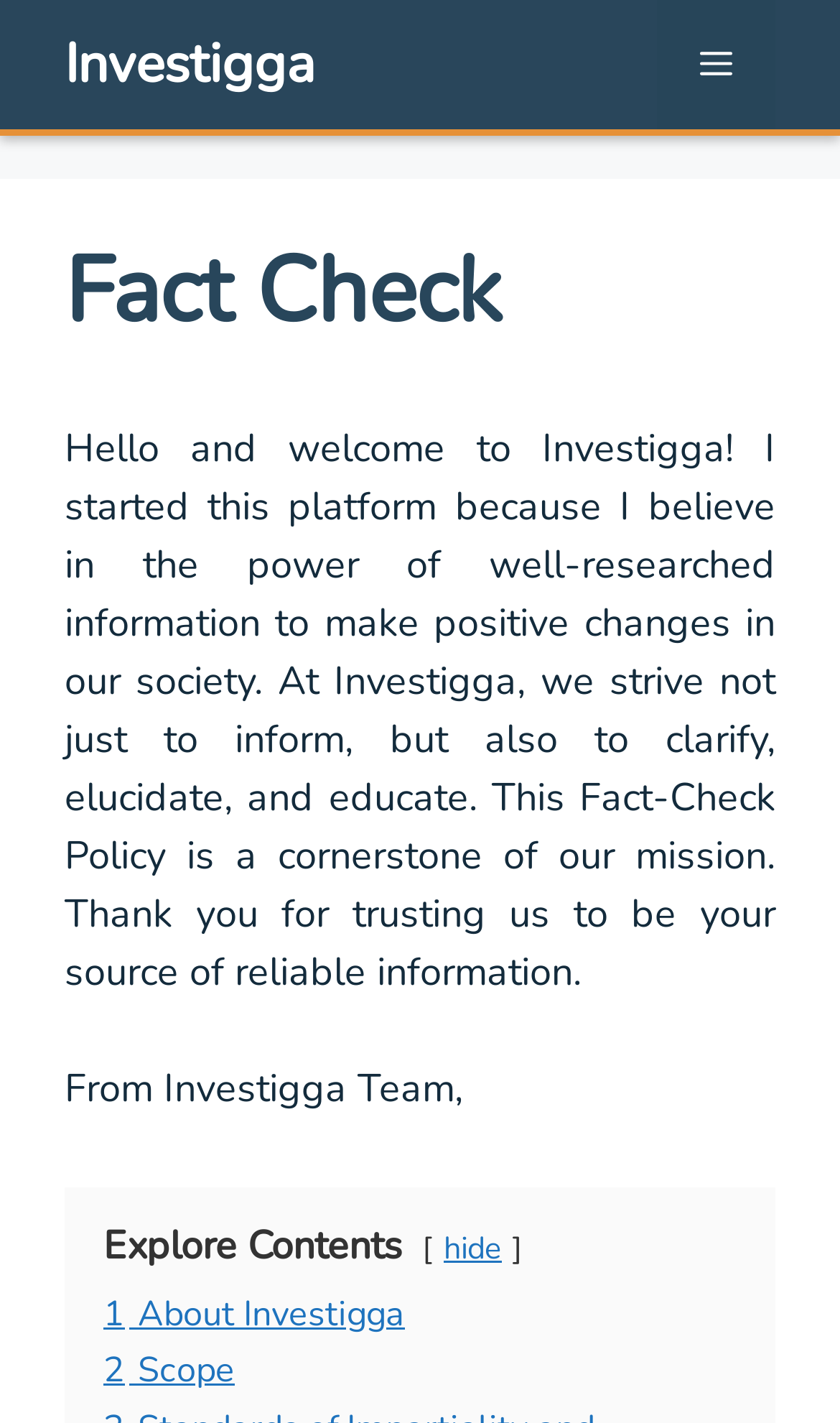What is the purpose of the platform?
Respond with a short answer, either a single word or a phrase, based on the image.

To make positive changes in society